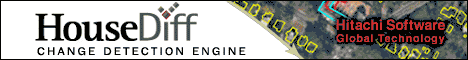Reply to the question with a brief word or phrase: Who is the driving force behind the HouseDiff technology?

Hitachi Software